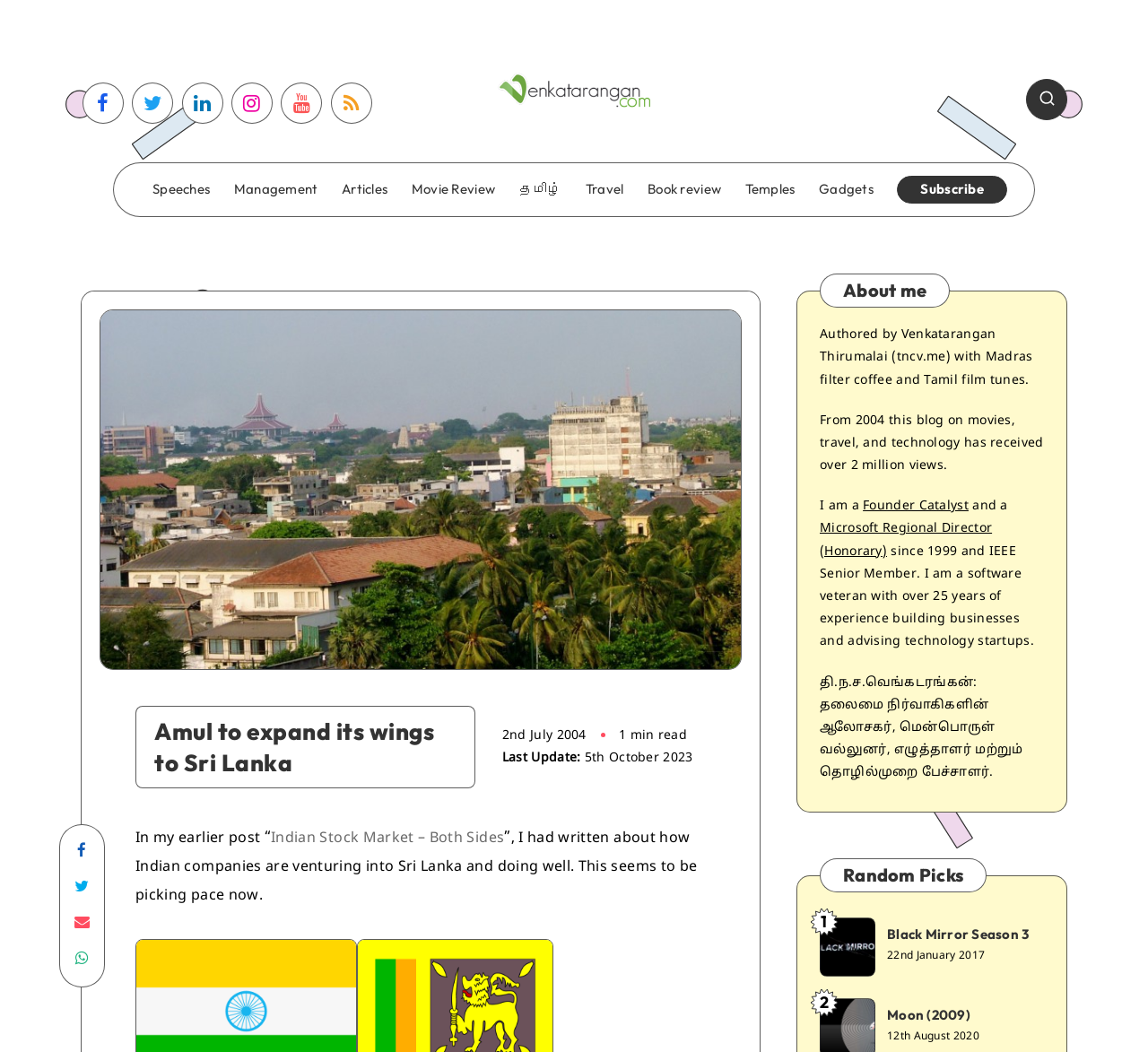Locate the bounding box coordinates of the area to click to fulfill this instruction: "Search for something". The bounding box should be presented as four float numbers between 0 and 1, in the order [left, top, right, bottom].

[0.894, 0.075, 0.93, 0.114]